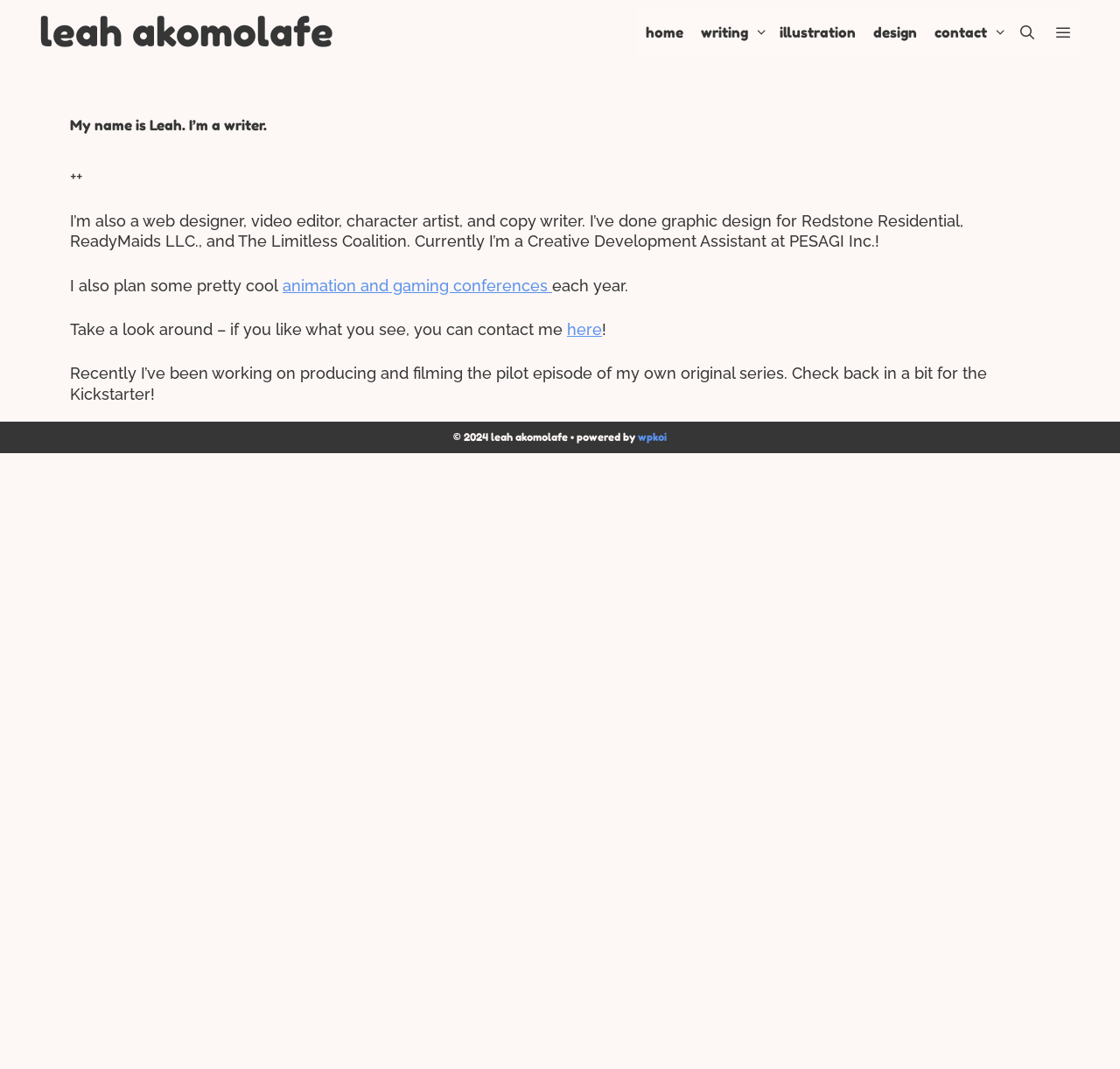Describe in detail what you see on the webpage.

The webpage is about Leah Akomolafe, a writer, web designer, video editor, character artist, and copywriter. At the top, there is a navigation menu with links to "home", "writing", "illustration", "design", and "contact", as well as a search icon. 

Below the navigation menu, there is a main section that contains an article about Leah Akomolafe. The article starts with a heading that introduces Leah as a writer, followed by a brief description of her skills and experiences. The text mentions her work with several companies, including Redstone Residential, ReadyMaids LLC., and The Limitless Coalition, as well as her current role as a Creative Development Assistant at PESAGI Inc.

The article continues to describe Leah's other activities, including planning animation and gaming conferences, and working on producing and filming the pilot episode of her own original series. There is also a call to action, encouraging visitors to contact her.

At the bottom of the page, there is a footer section that displays the copyright information, "© 2024 leah akomolafe", along with a mention of the website being powered by "wpkoi".